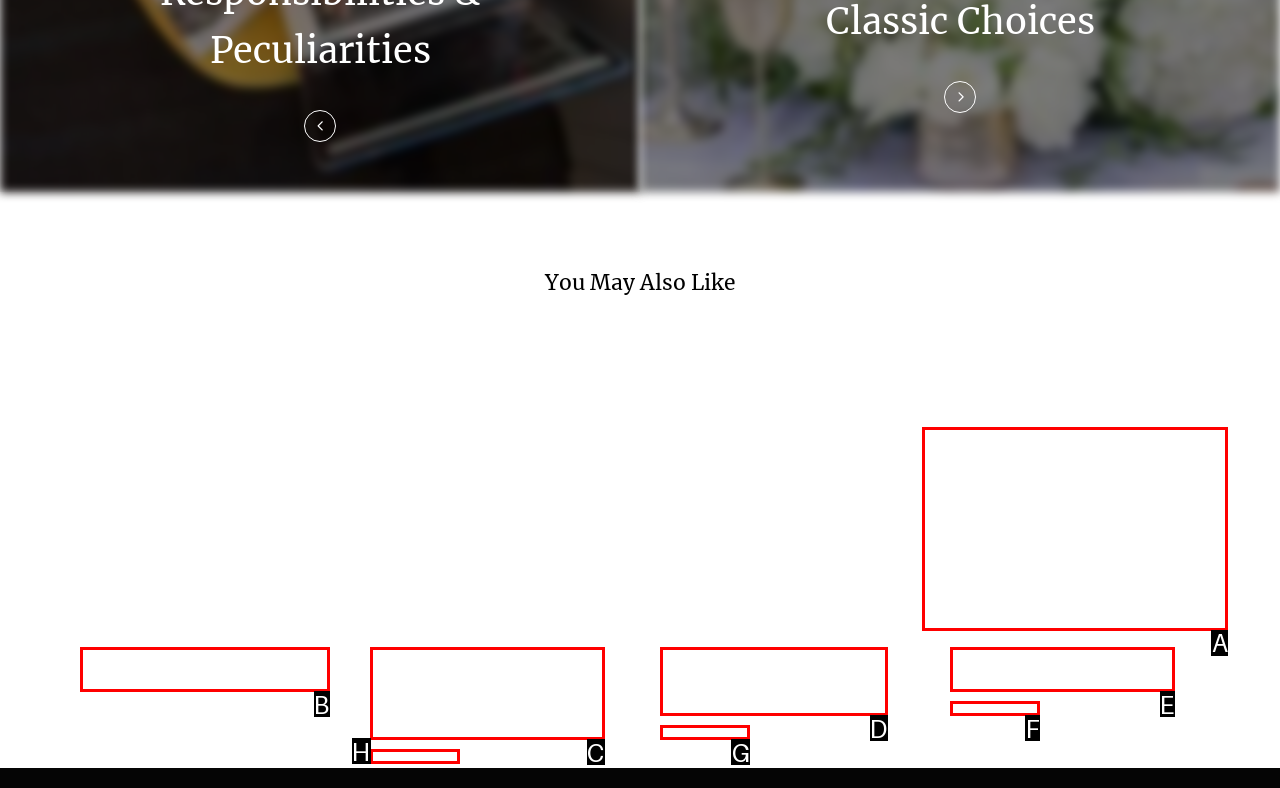Determine the letter of the element to click to accomplish this task: learn about Plantation Shutters. Respond with the letter.

A